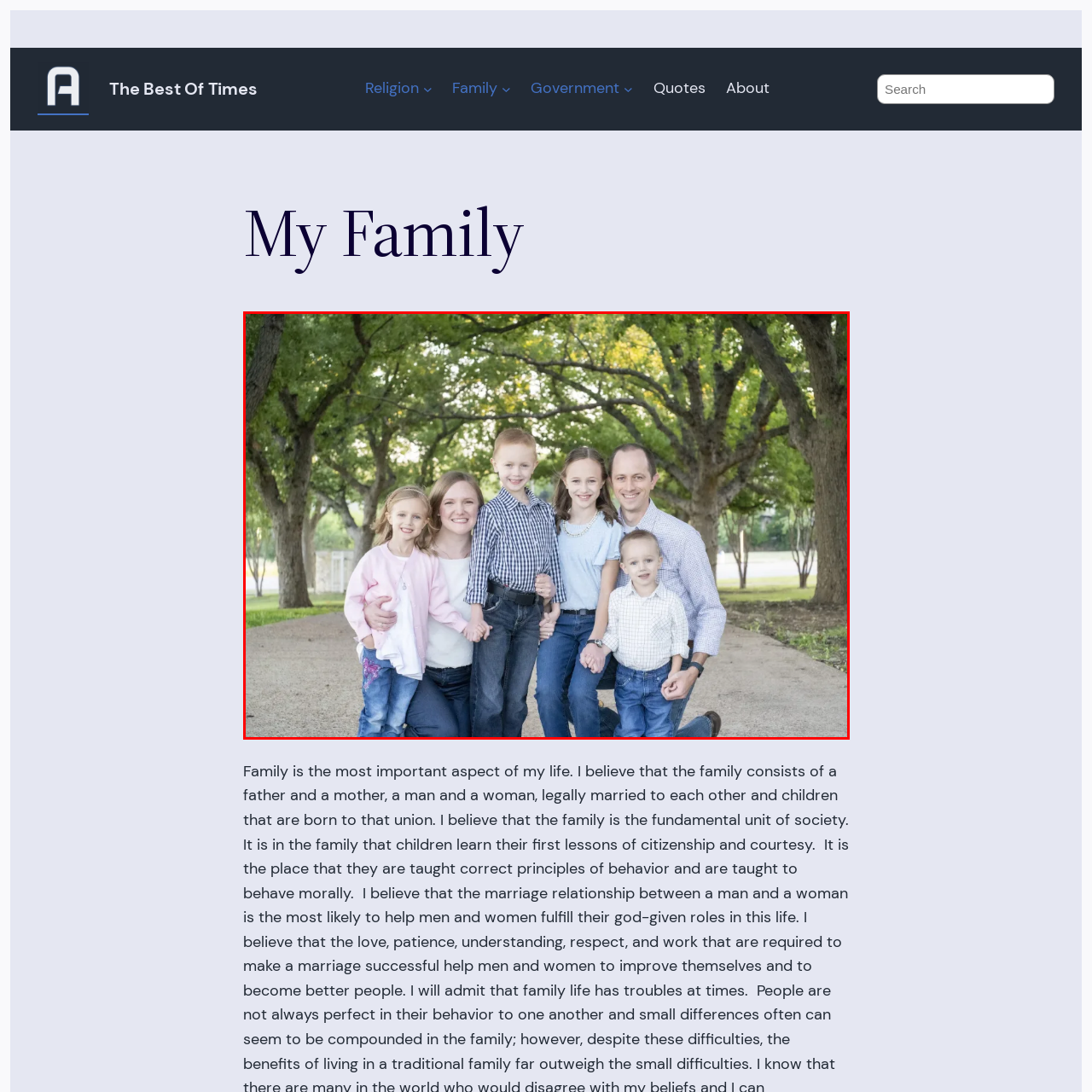Elaborate on the scene depicted inside the red bounding box.

In this heartwarming family portrait, a smiling family of six is captured outdoors, surrounded by lush greenery. The image features a mother and father, along with four children who are playfully arranged in a semi-circle. The mother, dressed in a light sweater over a white shirt, holds her youngest child, who is wearing a plaid shirt and jeans. The father, in a patterned shirt, kneels beside them, showcasing a joyful expression. 

The children, ranging in age, are dressed in various casual outfits: the youngest girl in a pink cardigan and floral jeans, the boy in a blue and white checkered shirt, and the older girls in light blue tops and stylish necklaces. The vibrant green trees in the background and the soft sunlight filtering through create a warm and inviting atmosphere, highlighting the family's closeness and happiness in this beautiful moment.